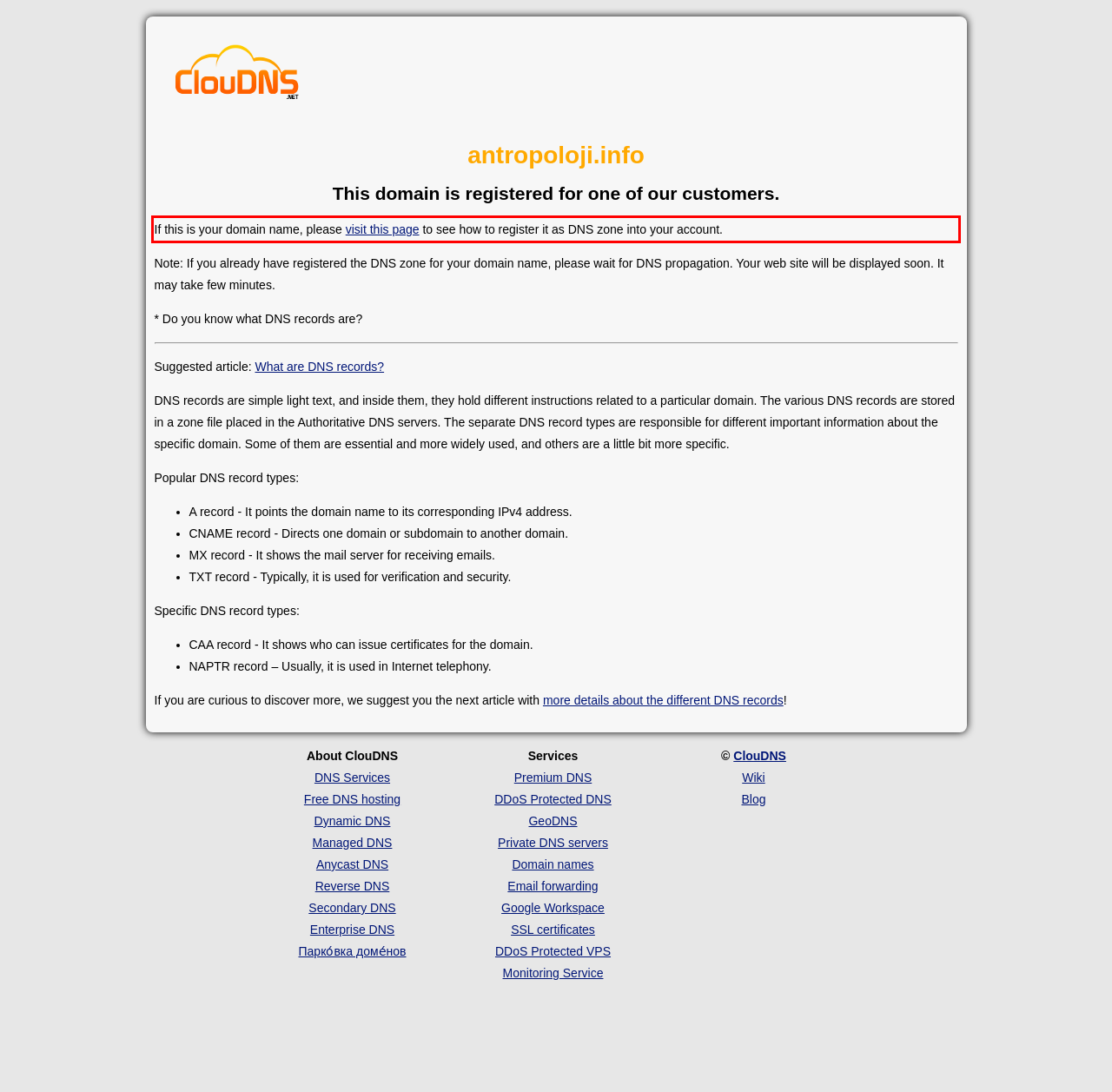In the given screenshot, locate the red bounding box and extract the text content from within it.

If this is your domain name, please visit this page to see how to register it as DNS zone into your account.